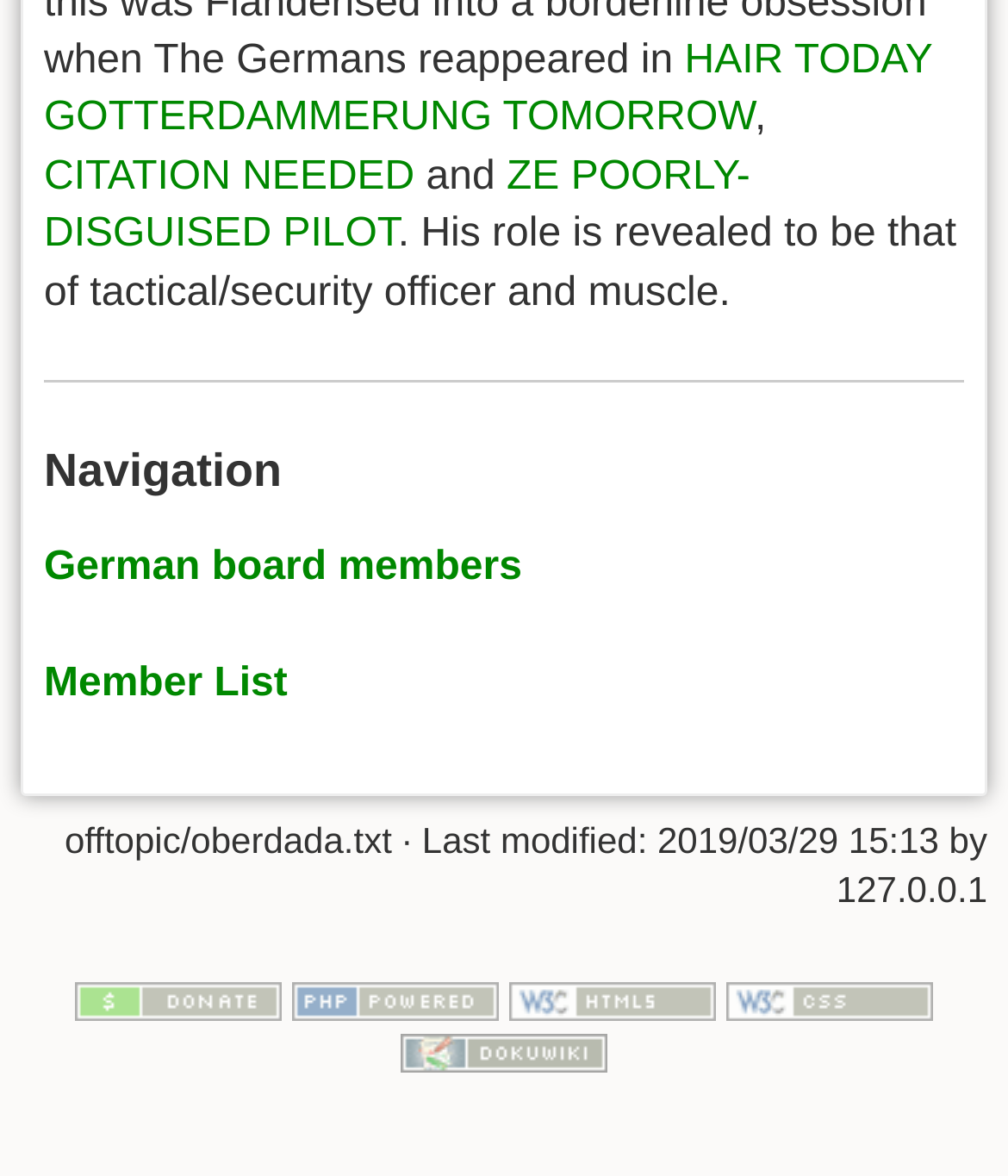Locate the bounding box of the UI element with the following description: "ZE POORLY-DISGUISED PILOT".

[0.044, 0.131, 0.744, 0.218]